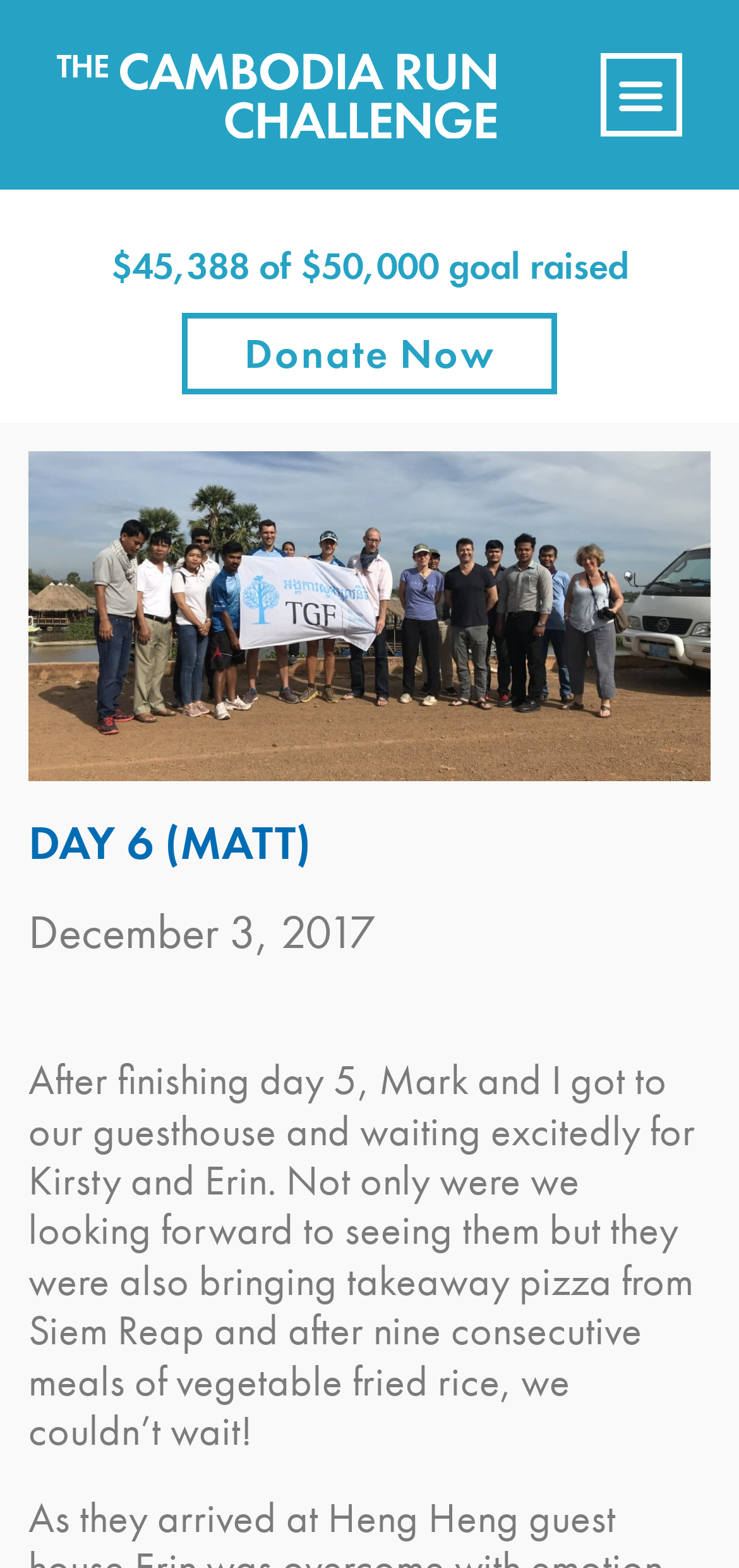Please provide the bounding box coordinate of the region that matches the element description: Menu. Coordinates should be in the format (top-left x, top-left y, bottom-right x, bottom-right y) and all values should be between 0 and 1.

[0.812, 0.034, 0.923, 0.087]